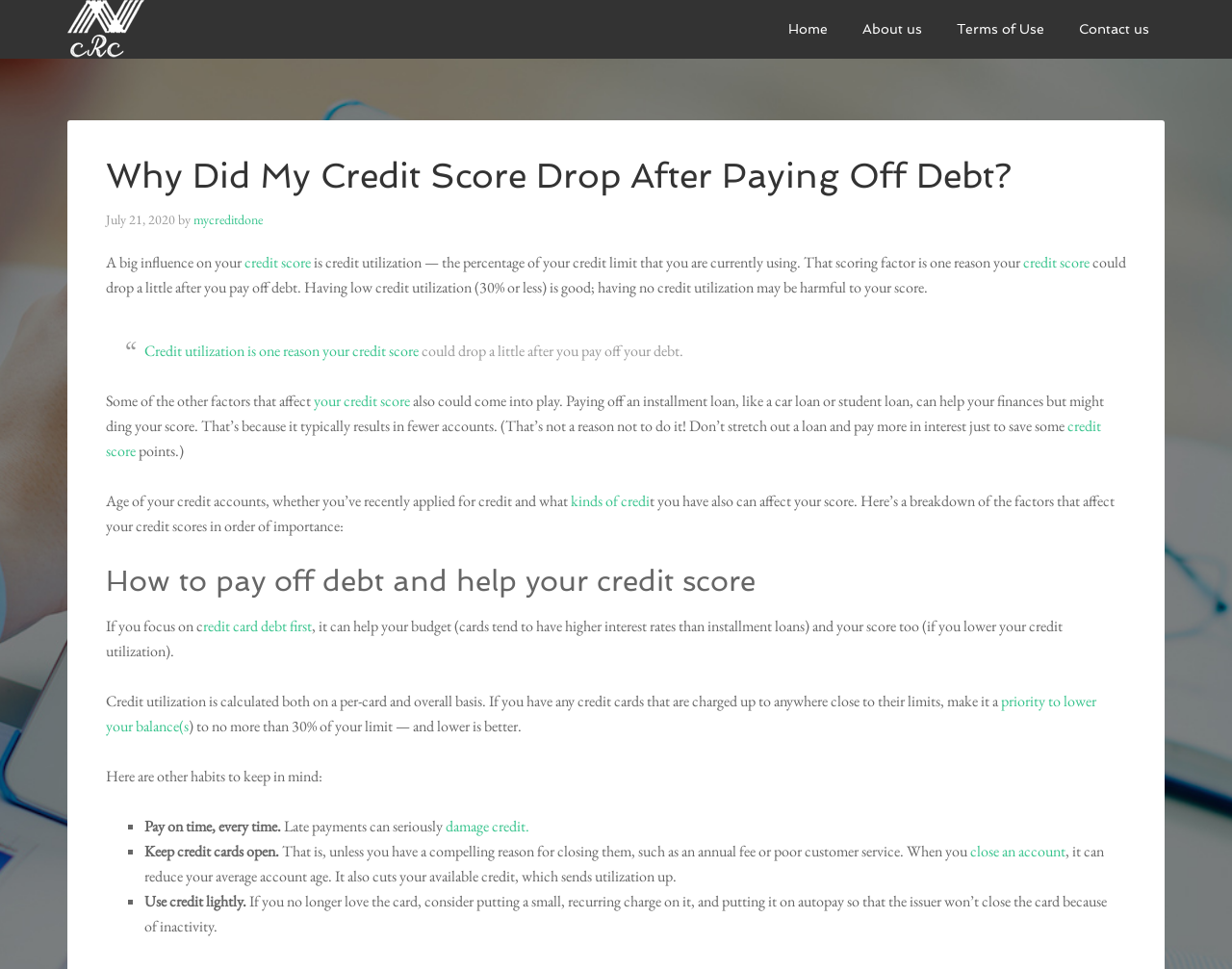Identify and provide the main heading of the webpage.

Why Did My Credit Score Drop After Paying Off Debt?